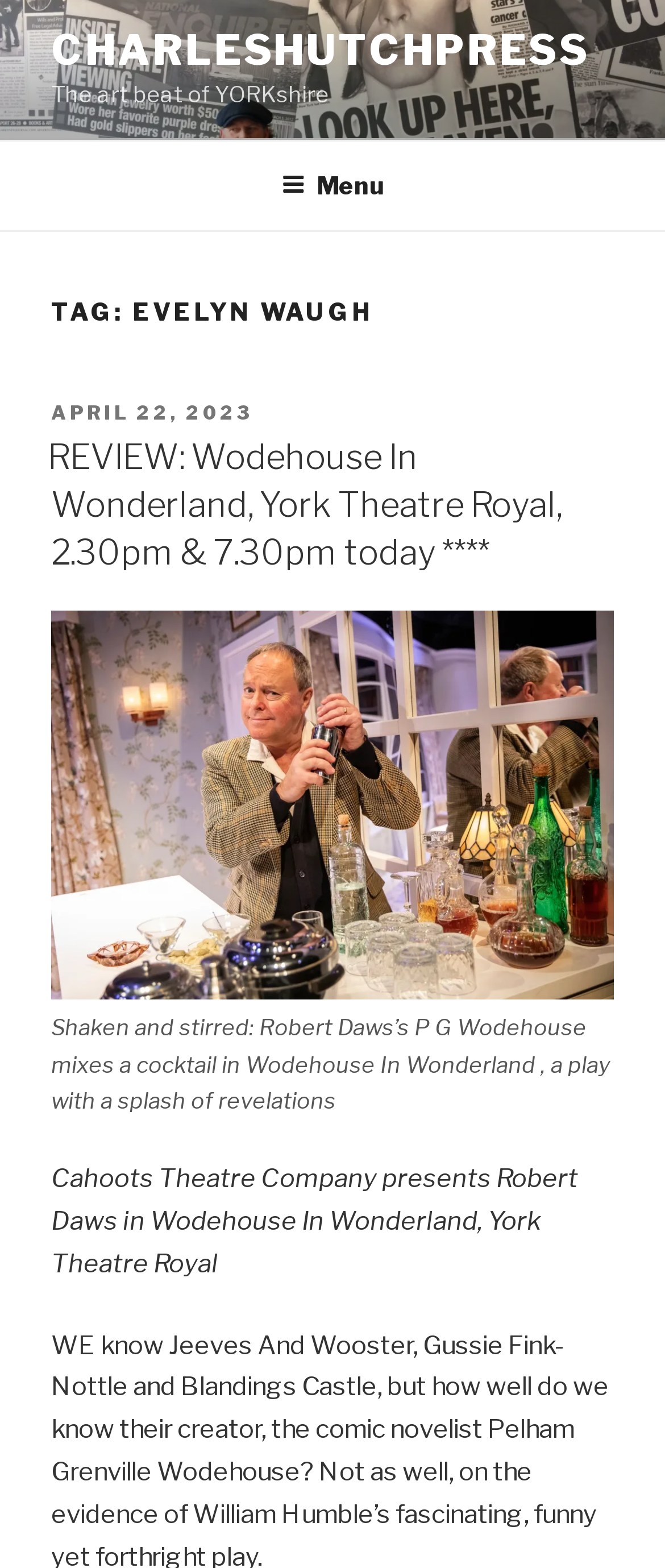Articulate a complete and detailed caption of the webpage elements.

The webpage is about the Evelyn Waugh Archives on the charleshutchpress website. At the top, there is a link to the website's homepage, labeled "CHARLESHUTCHPRESS", and a static text element that reads "The art beat of YORKshire". 

Below these elements, there is a navigation menu labeled "Top Menu" that spans the entire width of the page. Within this menu, there is a button labeled "Menu" that, when expanded, controls the top menu.

The main content of the page is headed by a large heading that reads "TAG: EVELYN WAUGH". Below this heading, there is a section that appears to be a blog post or article. The post is dated "APRIL 22, 2023" and has a heading that reads "REVIEW: Wodehouse In Wonderland, York Theatre Royal, 2.30pm & 7.30pm today ****". This heading is a link, and there is also a static text element that summarizes the content of the post.

To the right of the post's heading, there is a figure element that takes up a significant portion of the page. The figure has a caption that reads "Shaken and stirred: Robert Daws’s P G Wodehouse mixes a cocktail in Wodehouse In Wonderland, a play with a splash of revelations". Below the figure, there is a static text element that provides more information about the play, stating that it is presented by Cahoots Theatre Company and is being performed at the York Theatre Royal.